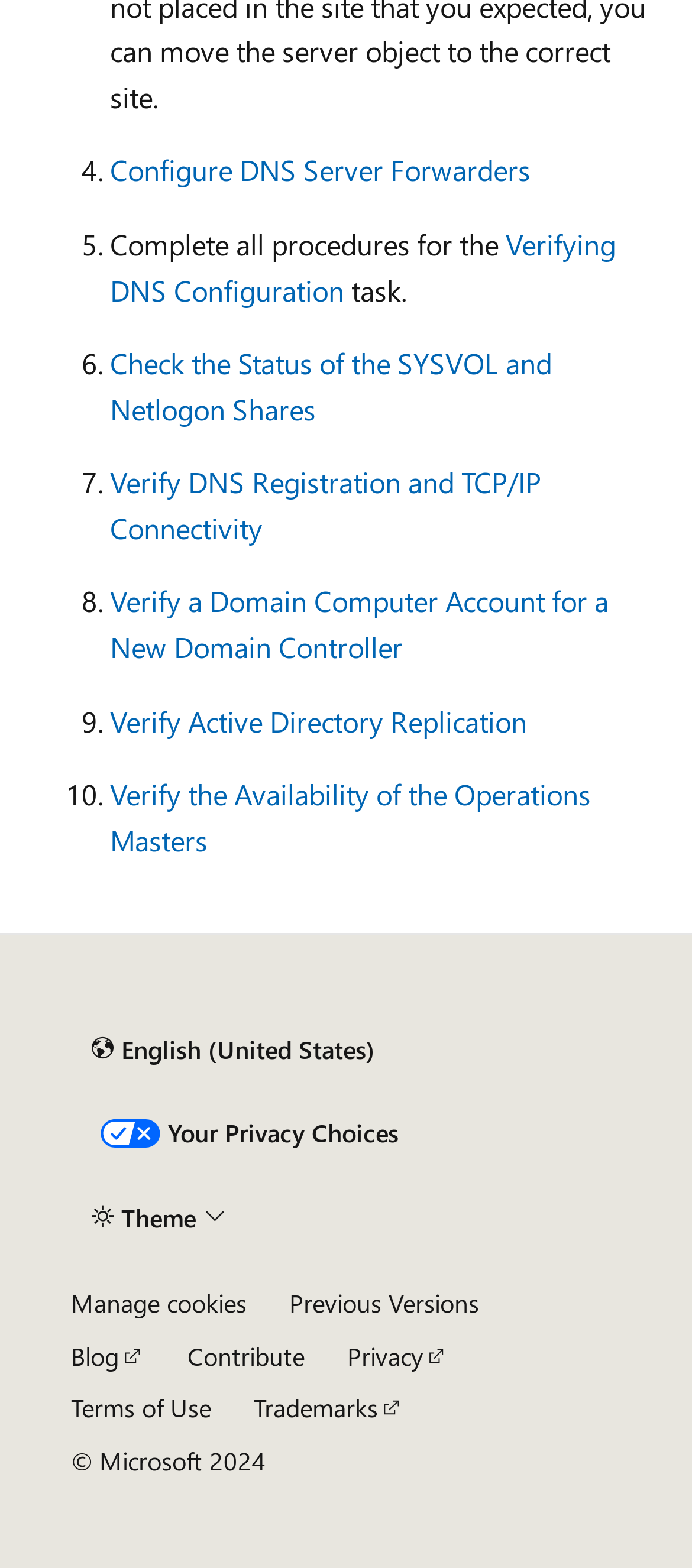Please provide the bounding box coordinates for the element that needs to be clicked to perform the instruction: "View previous versions". The coordinates must consist of four float numbers between 0 and 1, formatted as [left, top, right, bottom].

[0.418, 0.82, 0.692, 0.842]